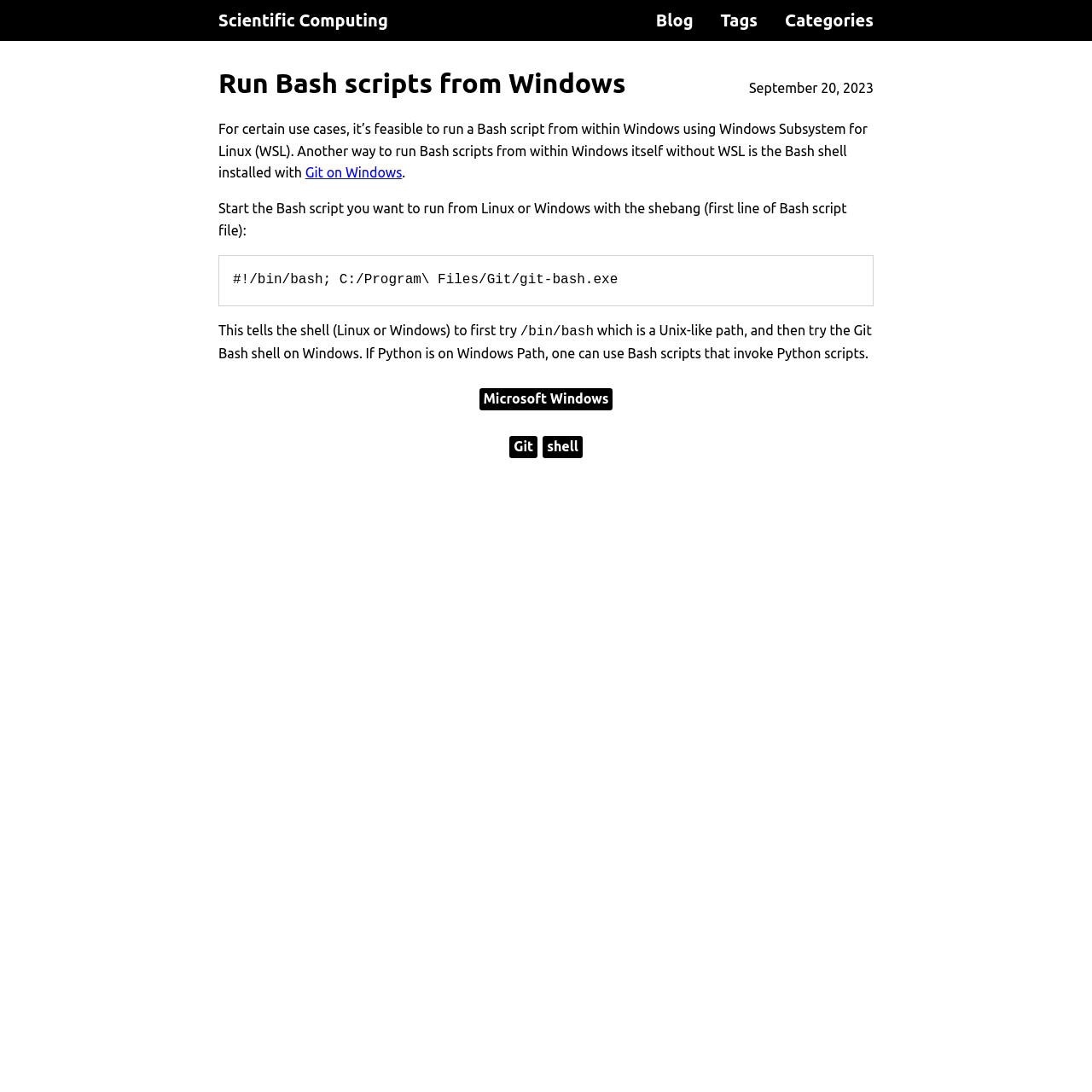Answer the question below in one word or phrase:
What is the date of the blog post?

September 20, 2023